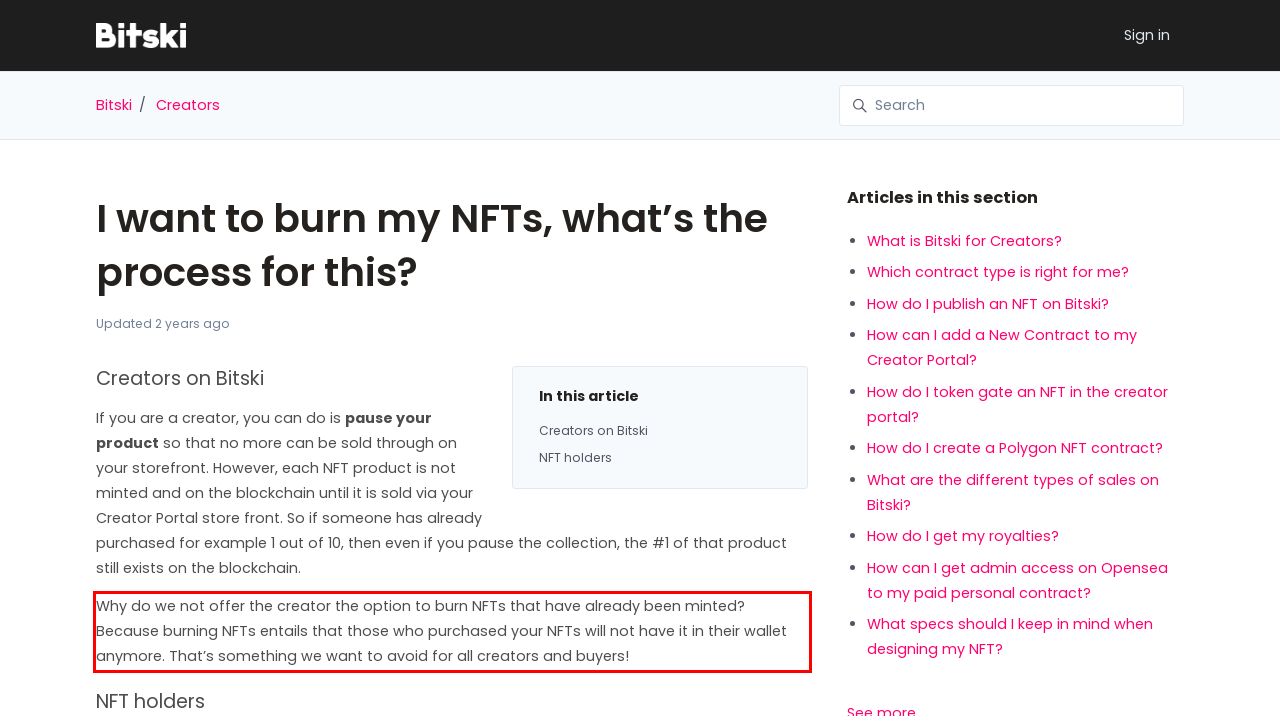Look at the screenshot of the webpage, locate the red rectangle bounding box, and generate the text content that it contains.

Why do we not offer the creator the option to burn NFTs that have already been minted? Because burning NFTs entails that those who purchased your NFTs will not have it in their wallet anymore. That’s something we want to avoid for all creators and buyers!